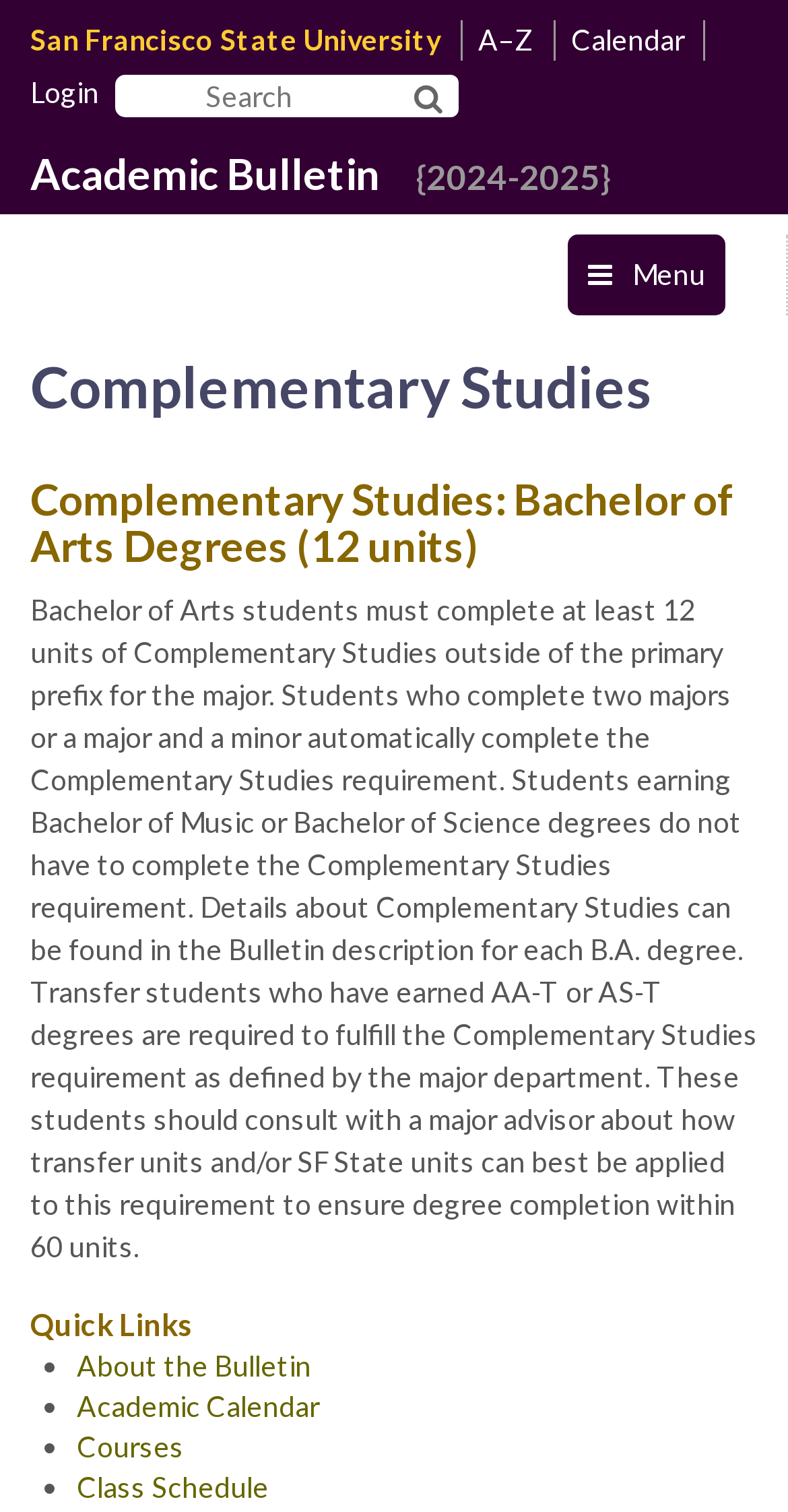What type of degrees do not have Complementary Studies requirement?
Look at the webpage screenshot and answer the question with a detailed explanation.

The webpage states that students earning Bachelor of Music or Bachelor of Science degrees do not have to complete the Complementary Studies requirement.